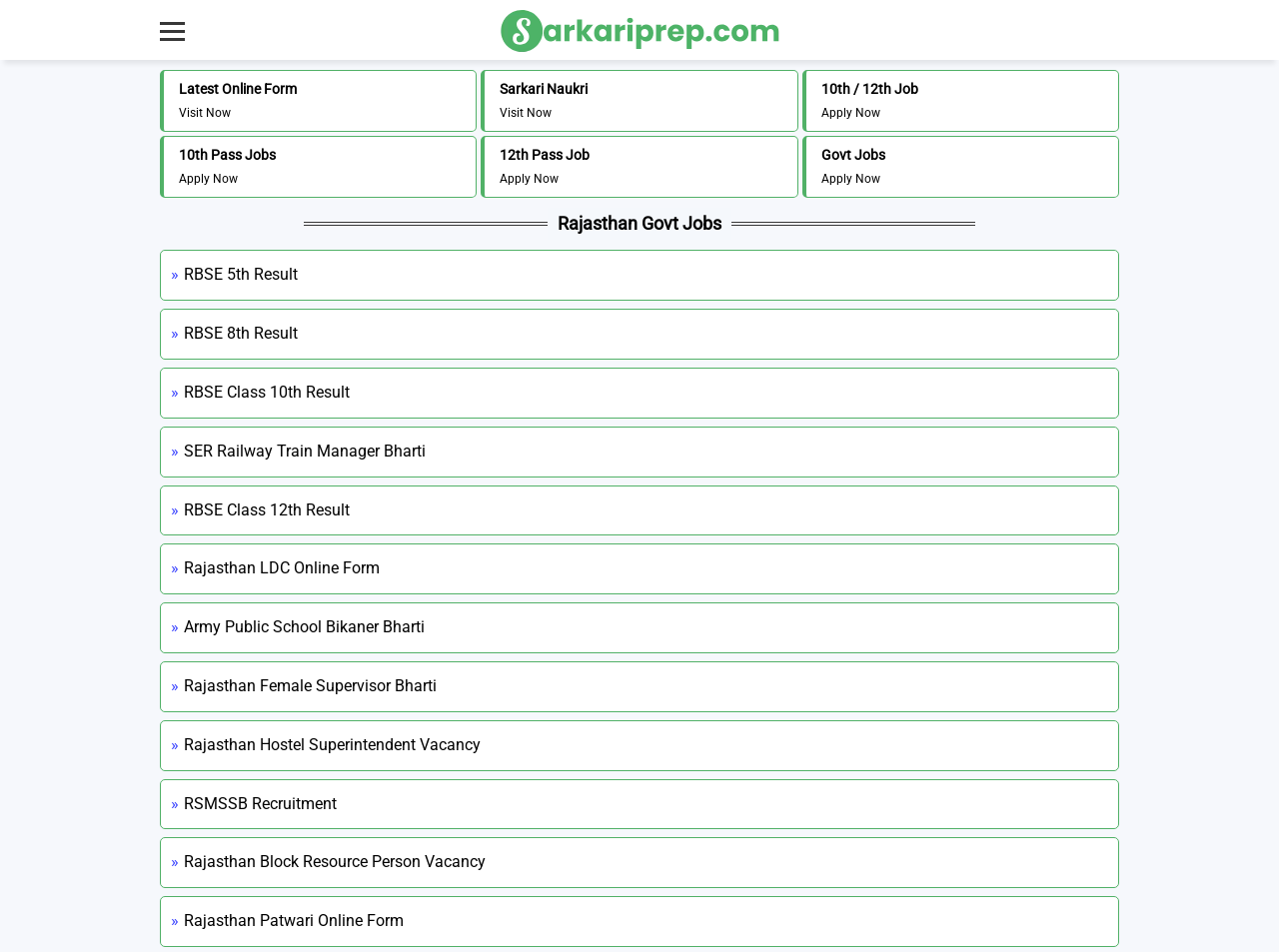Utilize the details in the image to thoroughly answer the following question: What is the purpose of the 'Latest Online Form Visit Now' link?

The link 'Latest Online Form Visit Now' is likely a call-to-action button that allows users to visit a webpage where they can apply for online forms related to government jobs in Rajasthan. The presence of this link suggests that the website provides a platform for users to apply for jobs online.